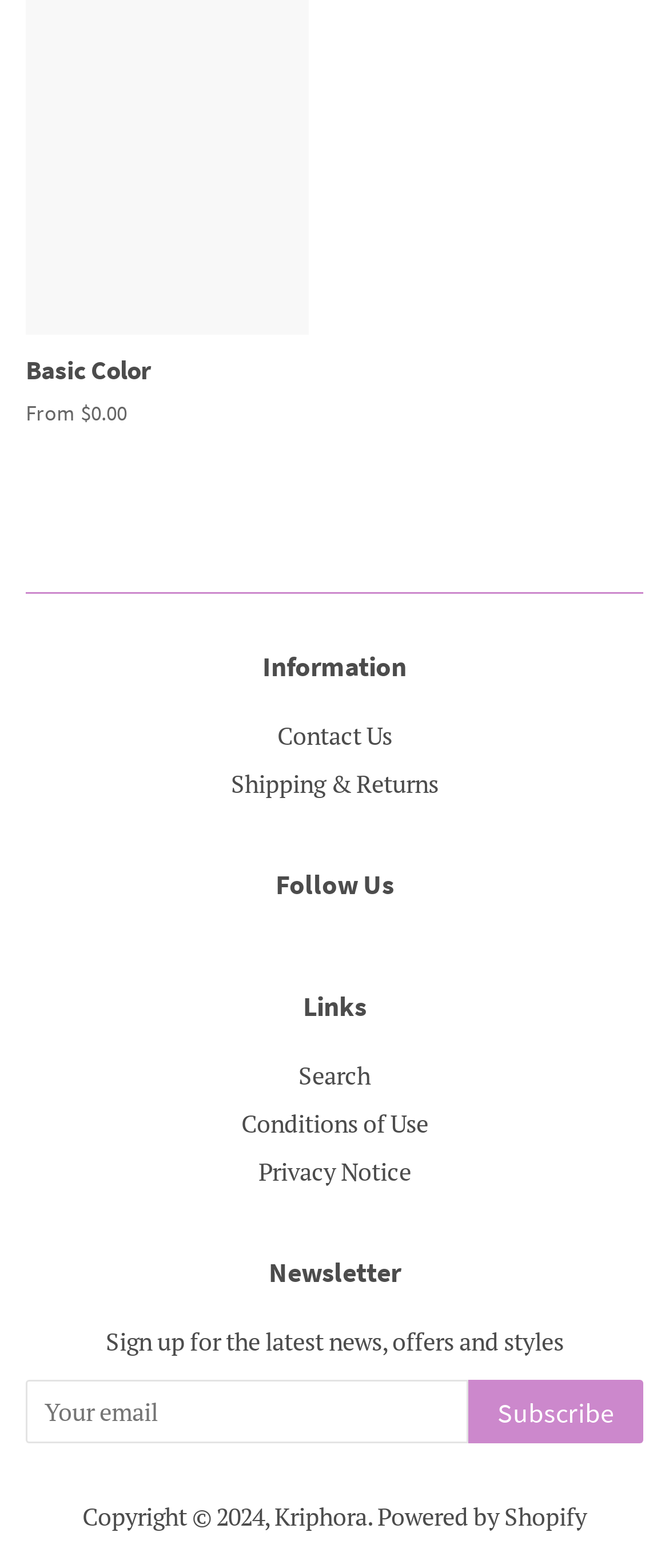Please specify the bounding box coordinates in the format (top-left x, top-left y, bottom-right x, bottom-right y), with values ranging from 0 to 1. Identify the bounding box for the UI component described as follows: Contact Us

[0.414, 0.459, 0.586, 0.479]